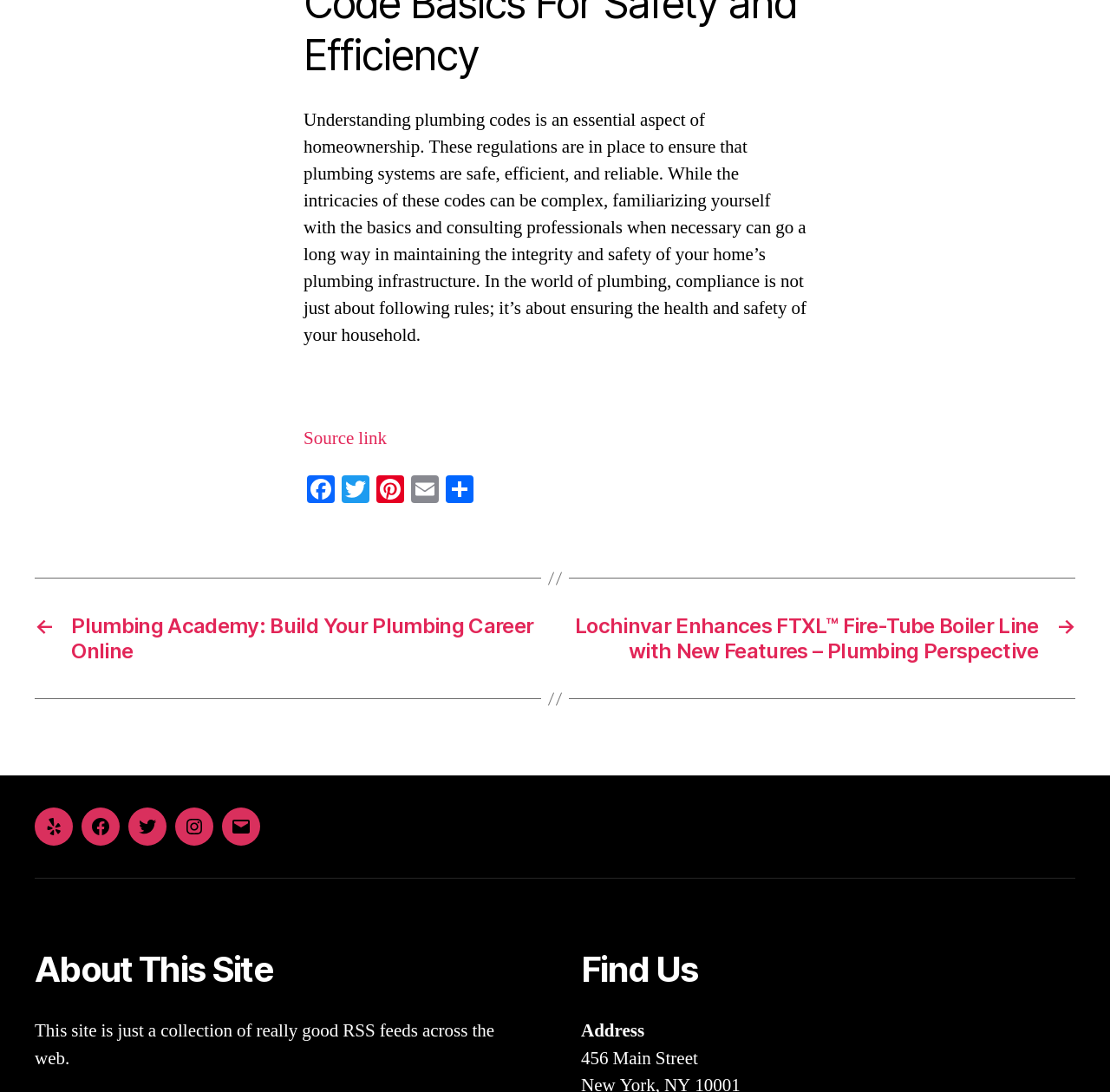What is the main topic of this webpage?
Please answer the question as detailed as possible.

The main topic of this webpage is plumbing codes, which is evident from the static text at the top of the page that discusses the importance of understanding plumbing codes for homeownership.